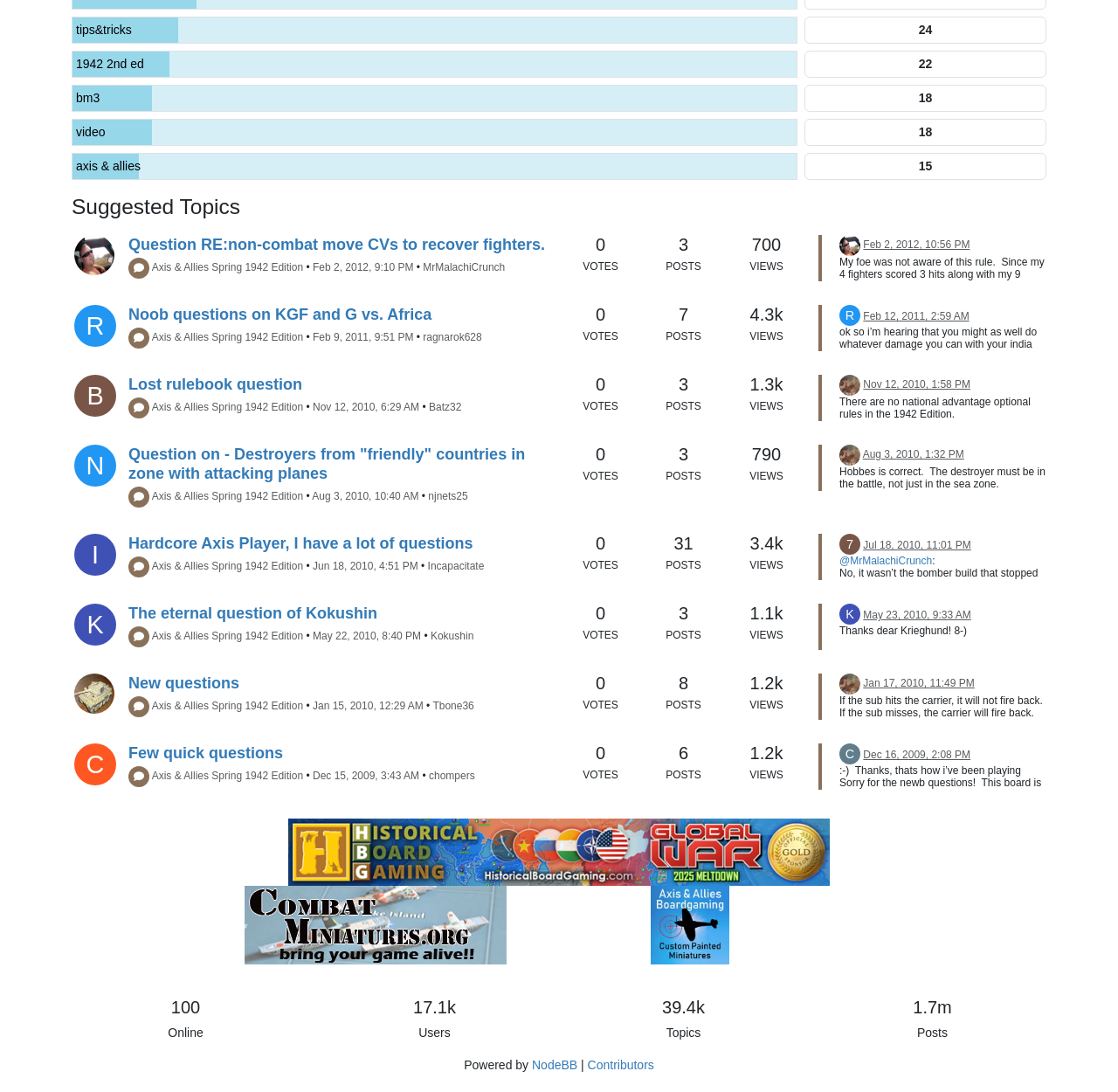Please specify the coordinates of the bounding box for the element that should be clicked to carry out this instruction: "Read the topic 'Noob questions on KGF and G vs. Africa'". The coordinates must be four float numbers between 0 and 1, formatted as [left, top, right, bottom].

[0.115, 0.279, 0.488, 0.297]